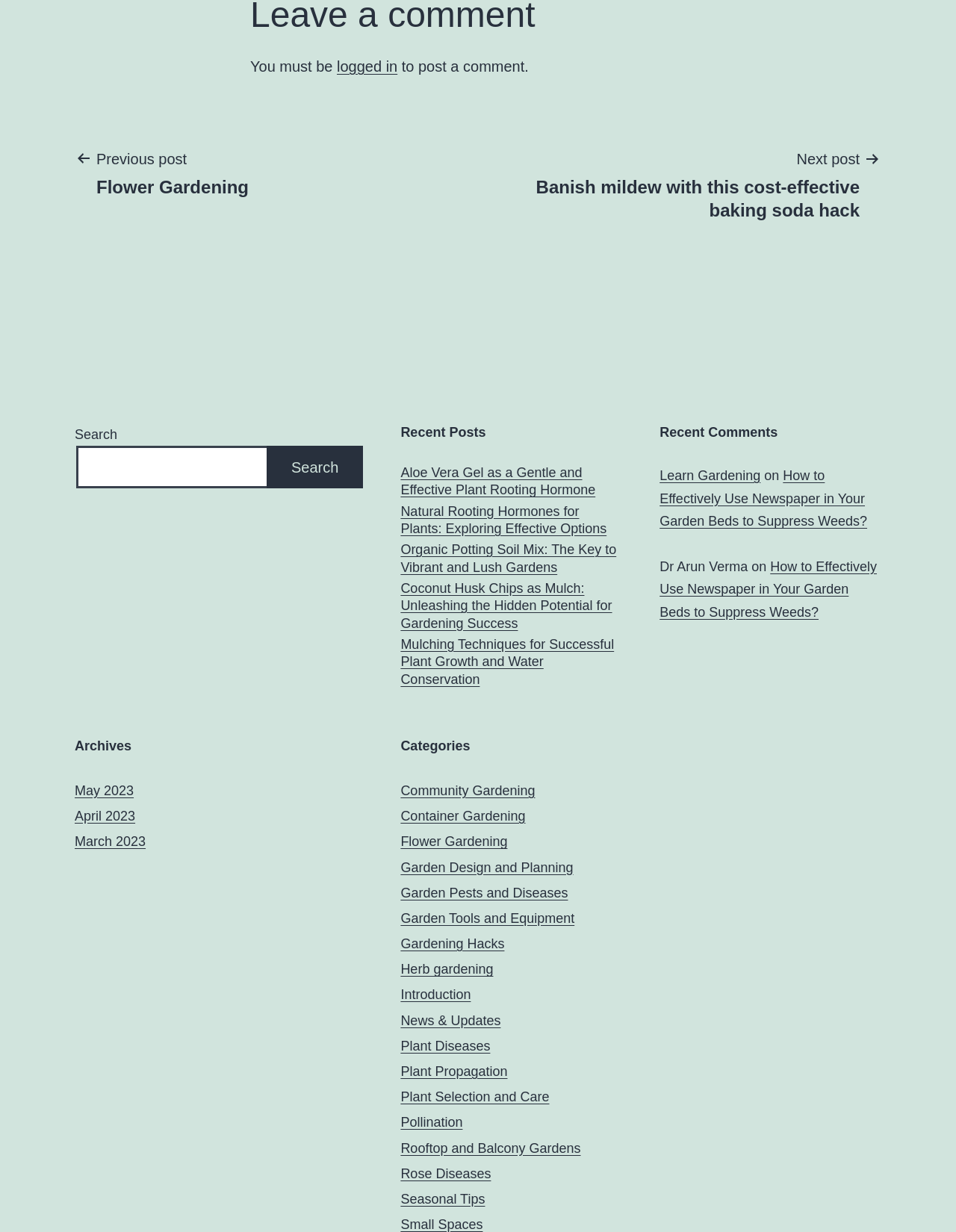Ascertain the bounding box coordinates for the UI element detailed here: "Home". The coordinates should be provided as [left, top, right, bottom] with each value being a float between 0 and 1.

None